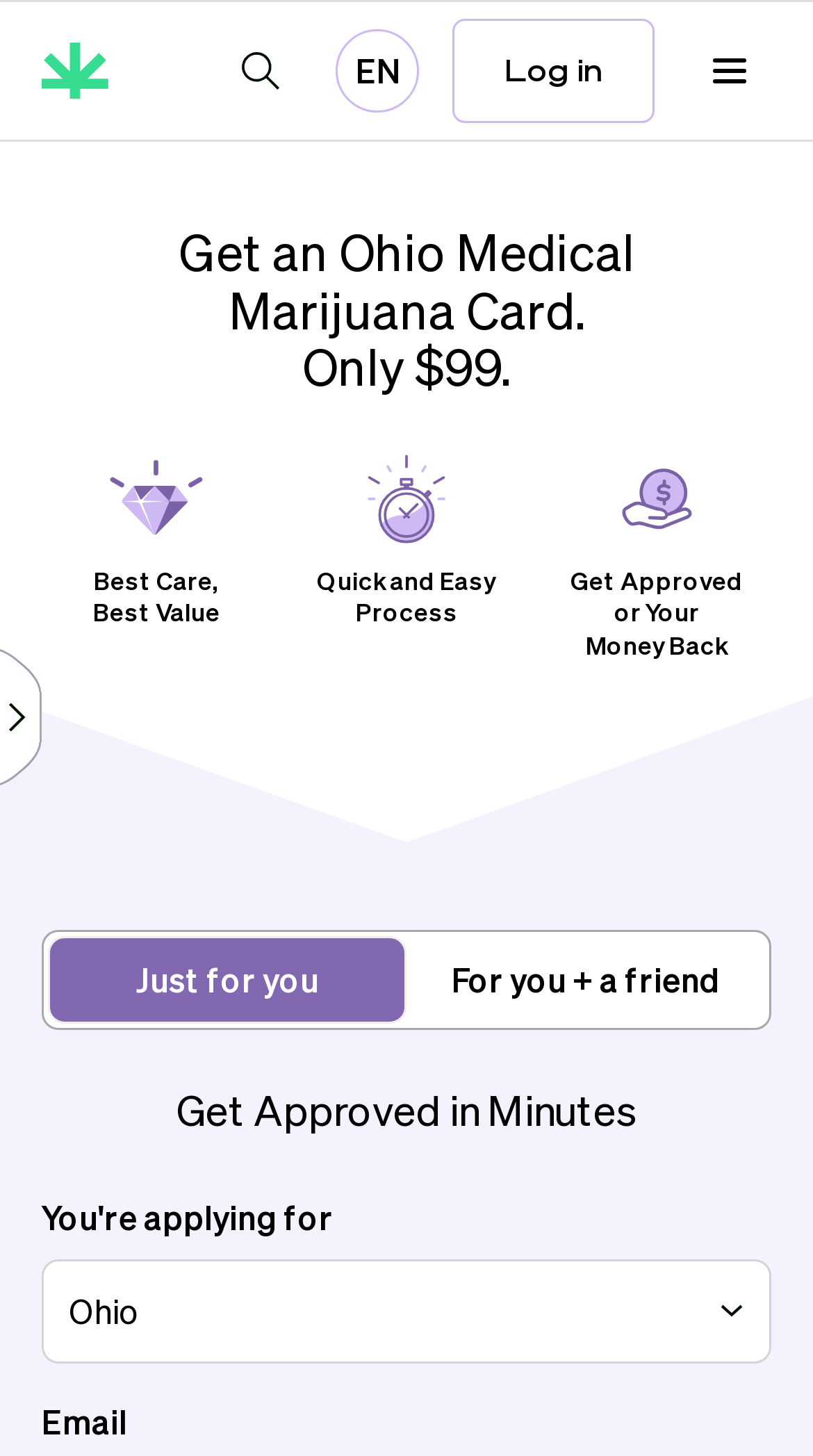Please identify the bounding box coordinates of the region to click in order to complete the task: "Select your state from the dropdown". The coordinates must be four float numbers between 0 and 1, specified as [left, top, right, bottom].

[0.051, 0.864, 0.949, 0.936]